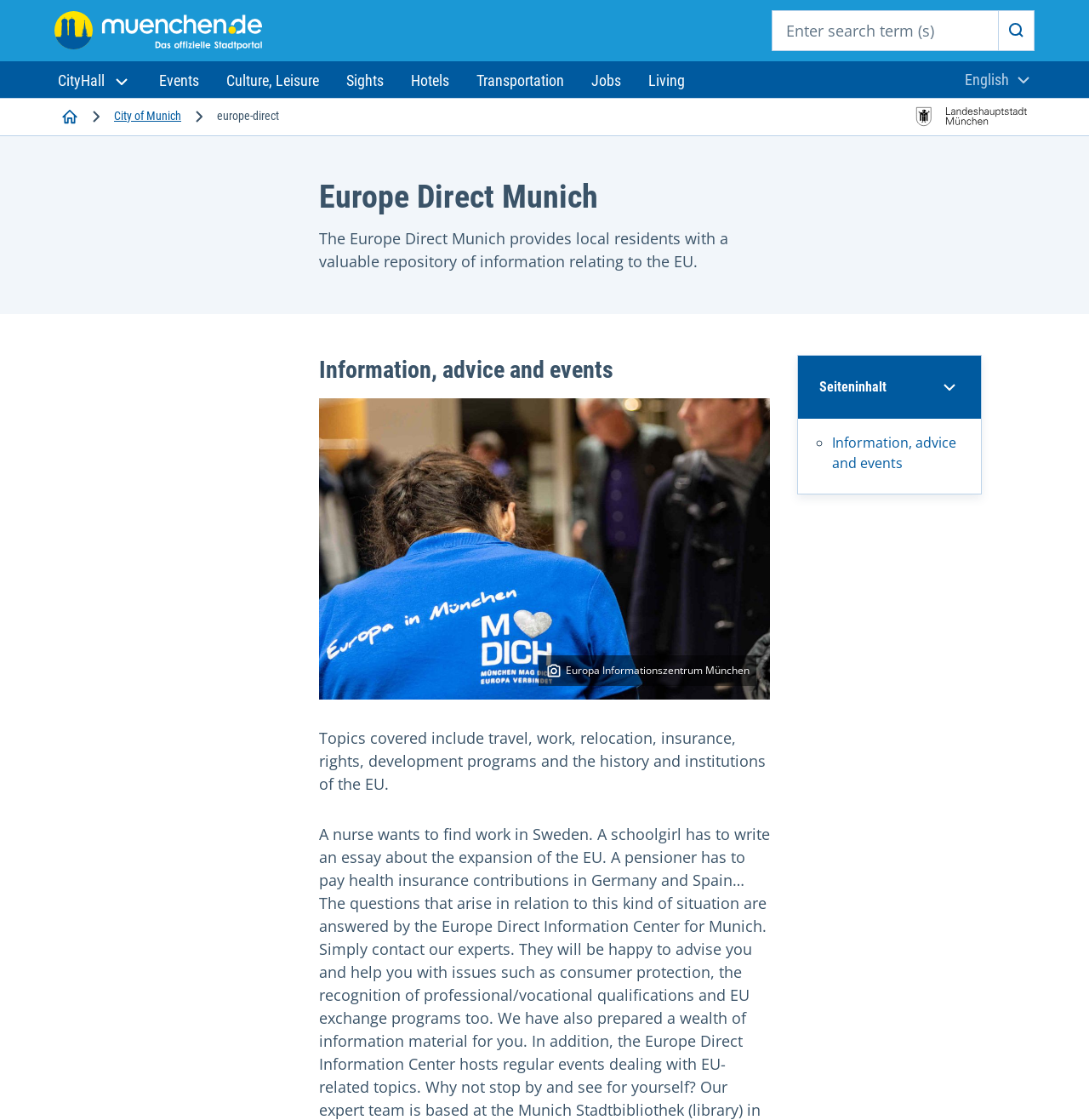Identify the bounding box for the UI element specified in this description: "City of Munich". The coordinates must be four float numbers between 0 and 1, formatted as [left, top, right, bottom].

[0.098, 0.094, 0.173, 0.113]